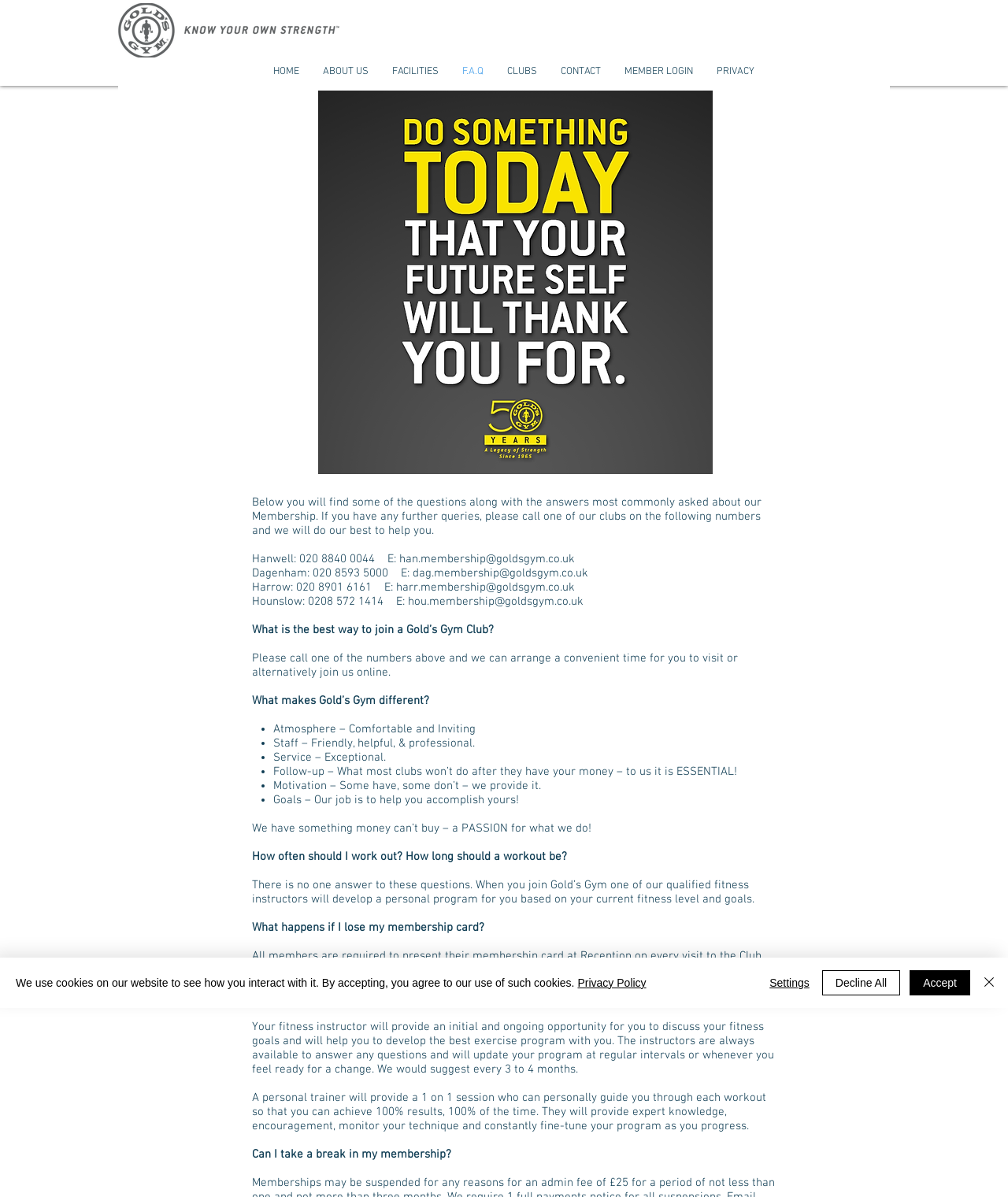How can I join a Gold's Gym Club?
Offer a detailed and full explanation in response to the question.

According to the webpage, to join a Gold's Gym Club, I need to call one of the numbers provided above, which are specific to different locations, such as Hanwell, Dagenham, Harrow, and Hounslow.